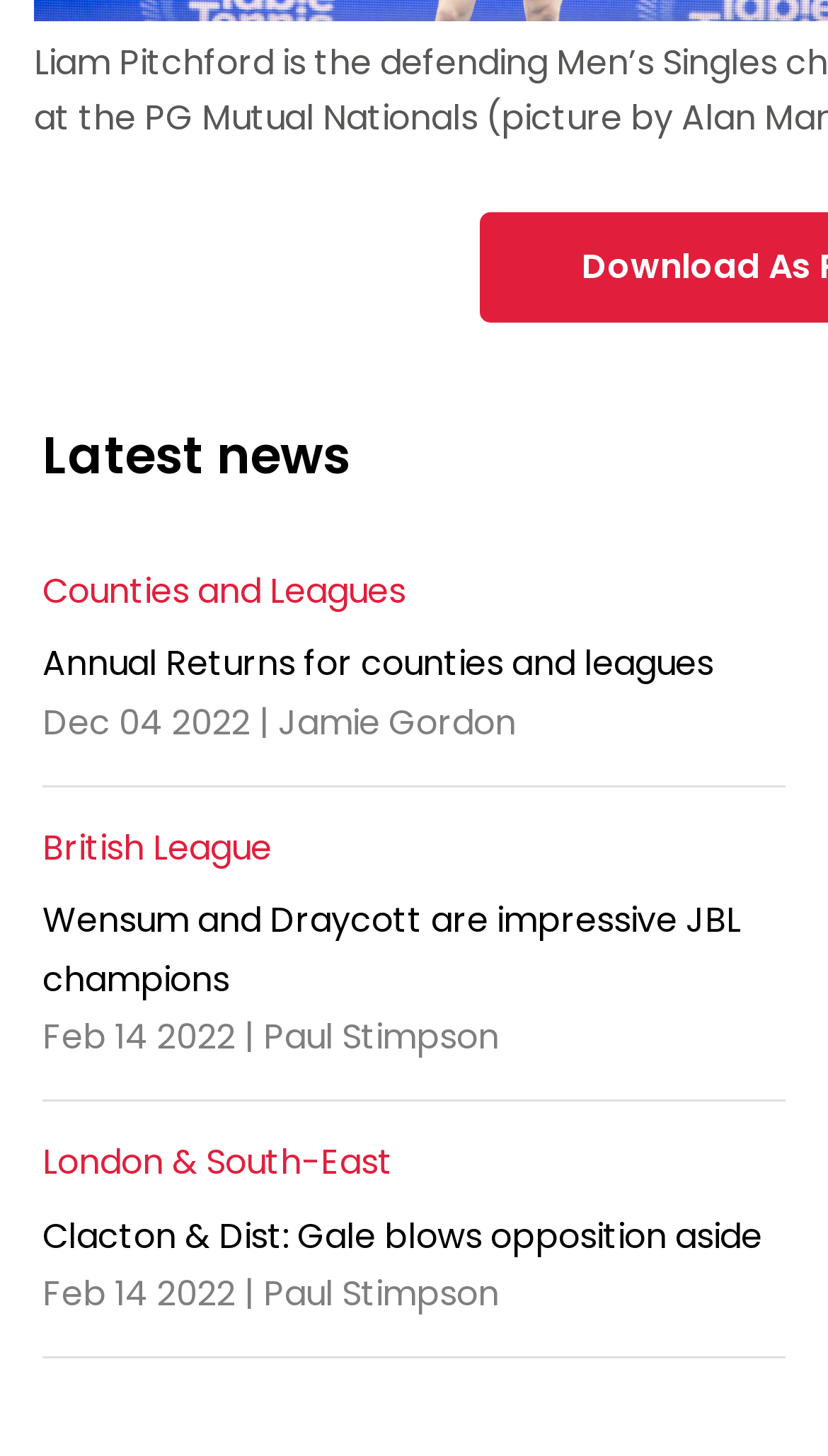Answer the question briefly using a single word or phrase: 
Who wrote the article about Wensum and Draycott?

Paul Stimpson